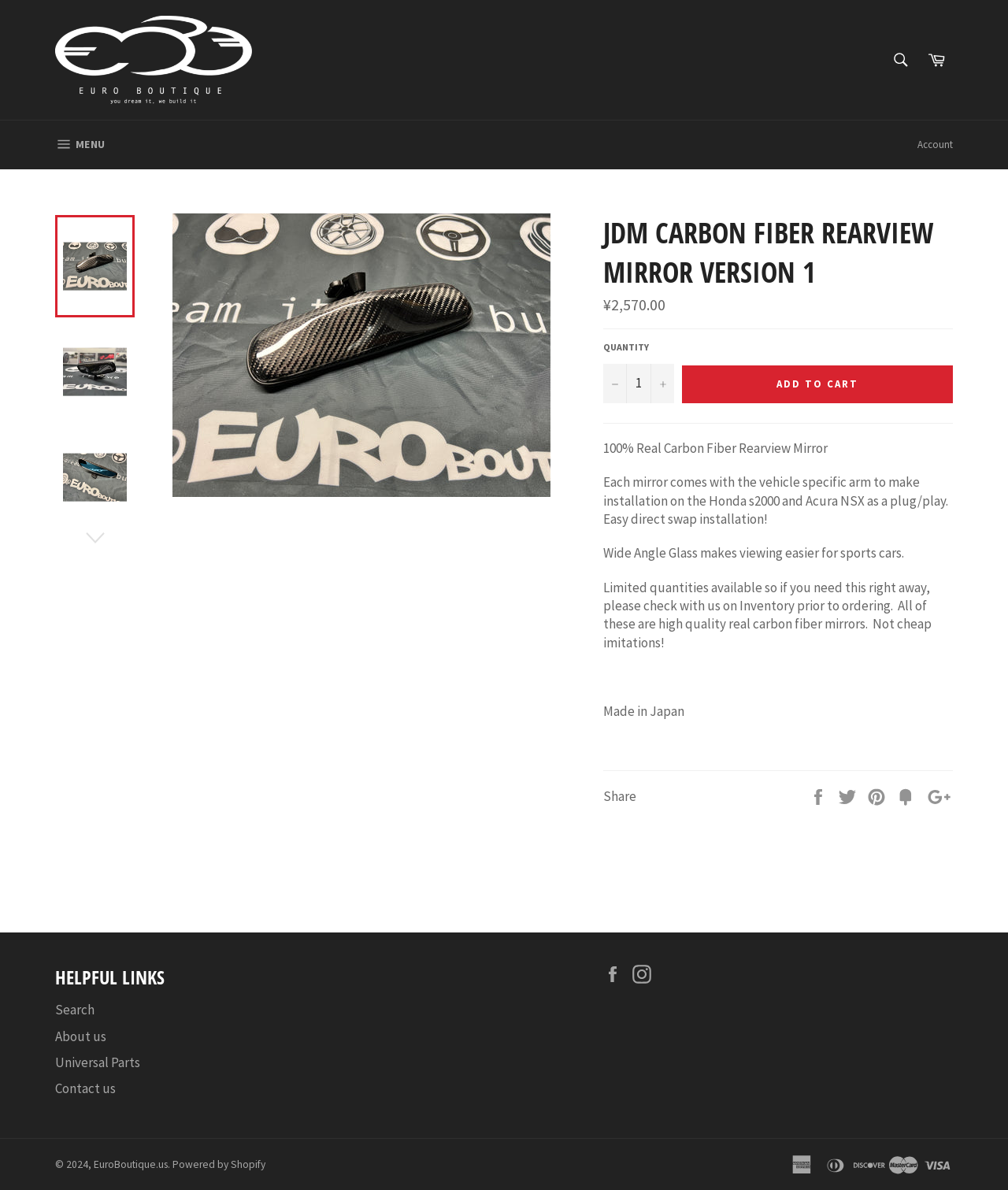Pinpoint the bounding box coordinates of the element to be clicked to execute the instruction: "View account information".

[0.902, 0.102, 0.953, 0.14]